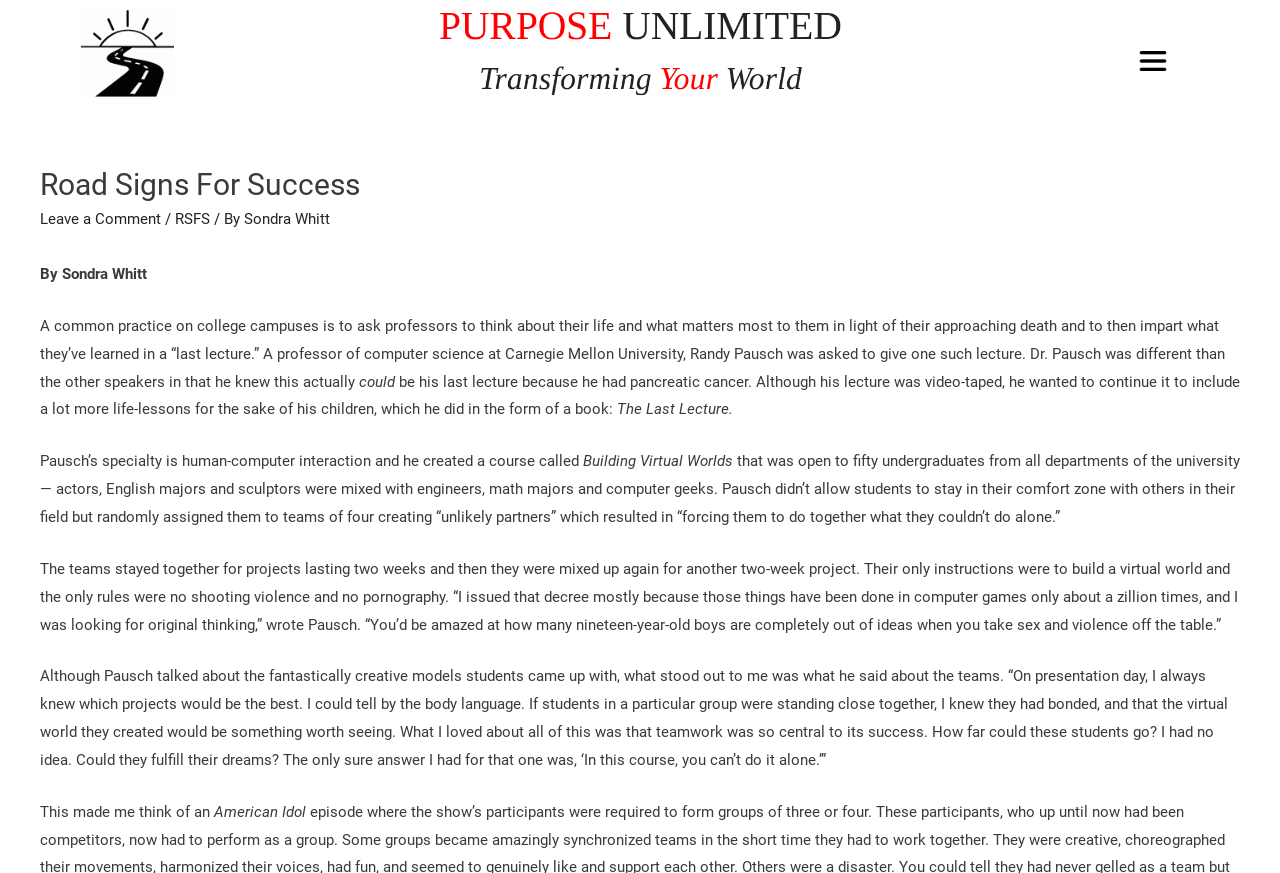Respond with a single word or phrase to the following question: What TV show is mentioned in the text?

American Idol